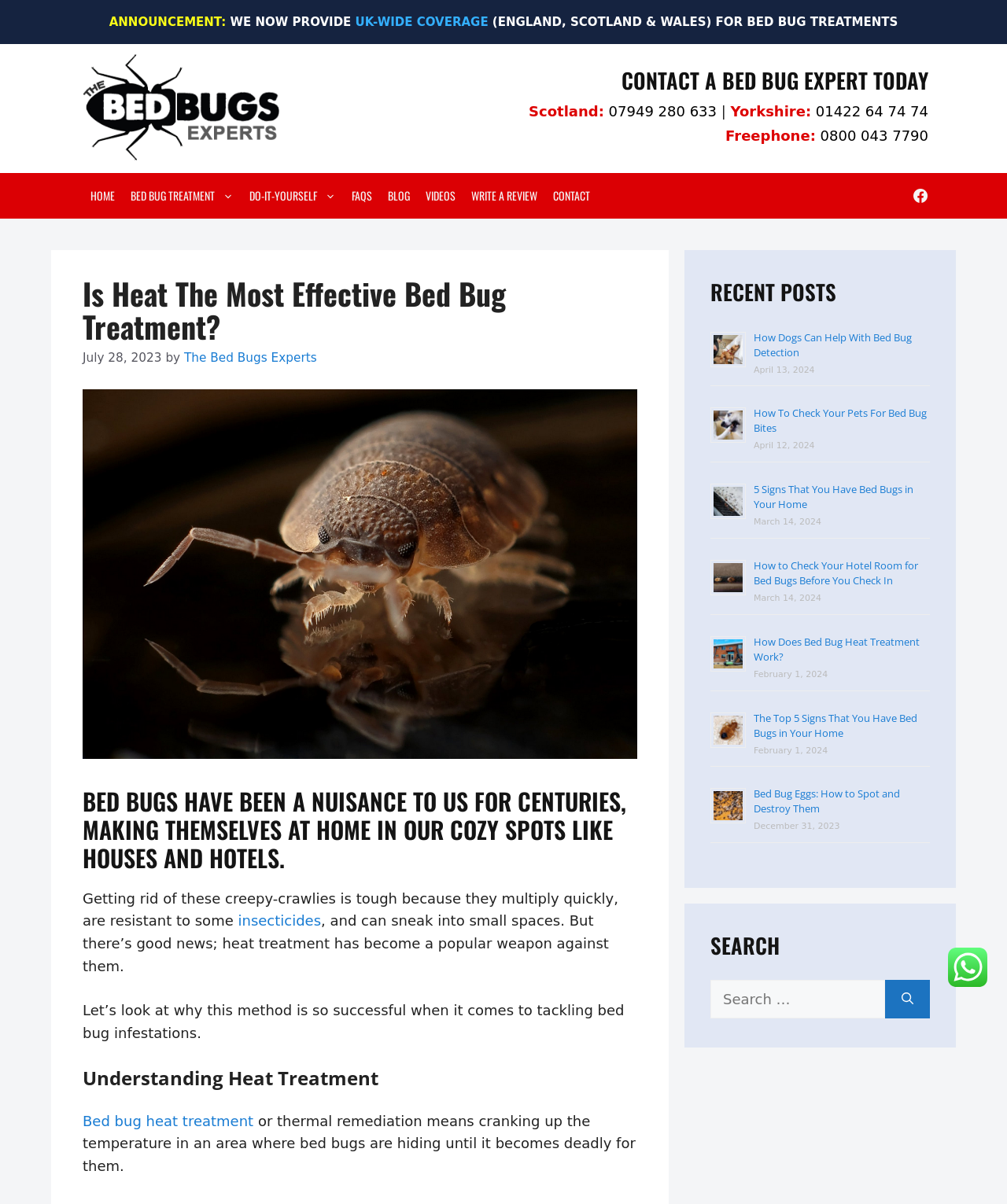Answer the question below using just one word or a short phrase: 
What is the phone number for Scotland?

07949 280 633